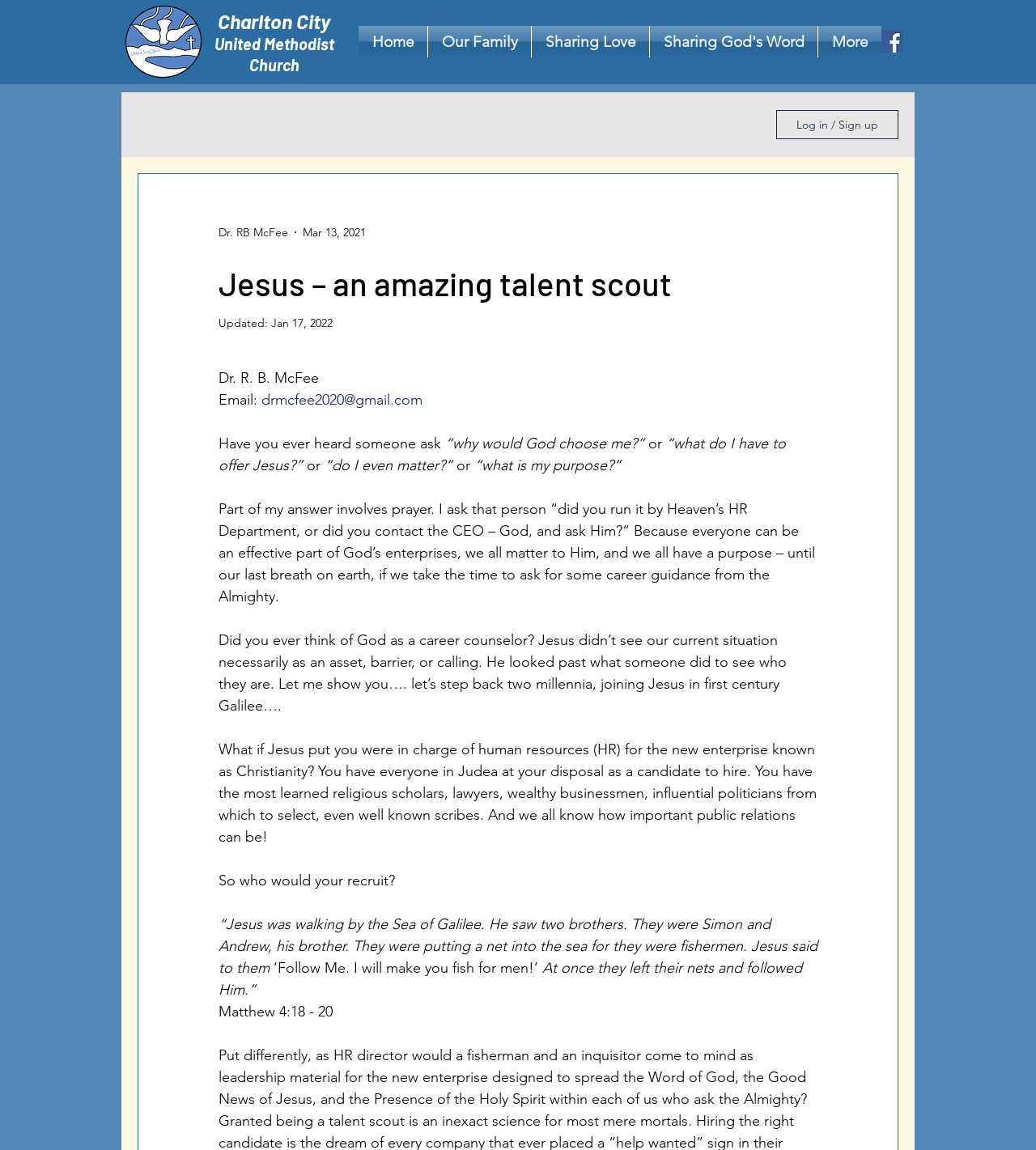Give a concise answer of one word or phrase to the question: 
What is the purpose of the article?

To show that everyone has a purpose